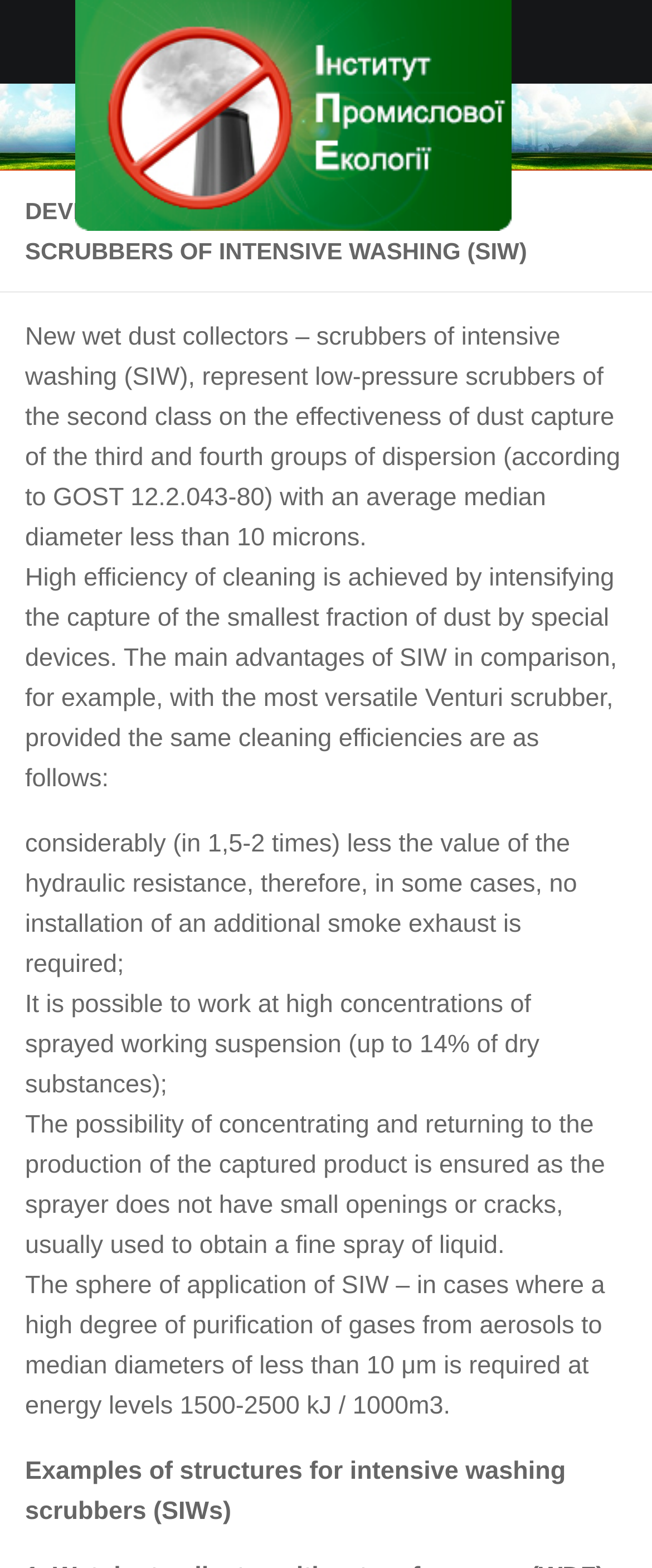Answer this question using a single word or a brief phrase:
What is the concentration of sprayed working suspension that SIW can work with?

Up to 14% of dry substances